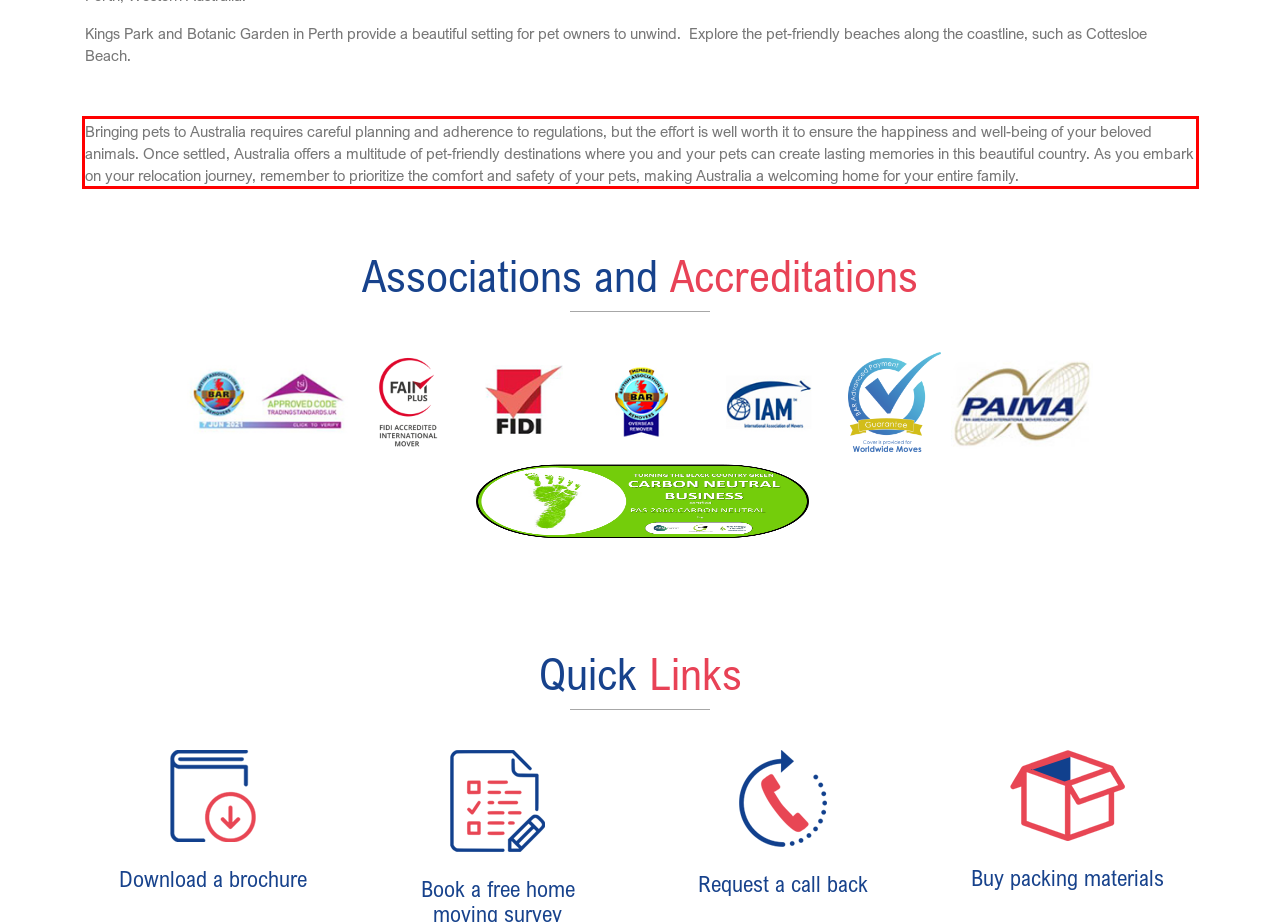Identify the text within the red bounding box on the webpage screenshot and generate the extracted text content.

Bringing pets to Australia requires careful planning and adherence to regulations, but the effort is well worth it to ensure the happiness and well-being of your beloved animals. Once settled, Australia offers a multitude of pet-friendly destinations where you and your pets can create lasting memories in this beautiful country. As you embark on your relocation journey, remember to prioritize the comfort and safety of your pets, making Australia a welcoming home for your entire family.